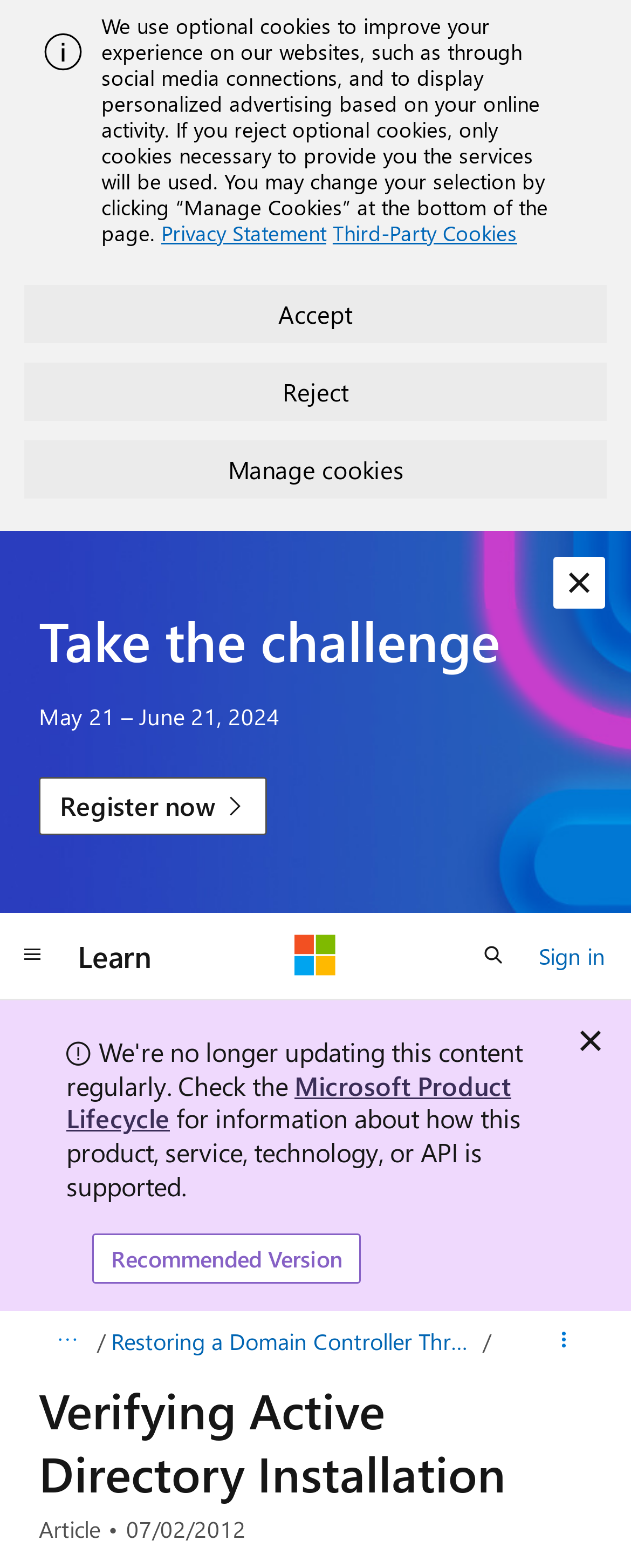Please provide a short answer using a single word or phrase for the question:
What is the topic of the article on this webpage?

Verifying Active Directory Installation